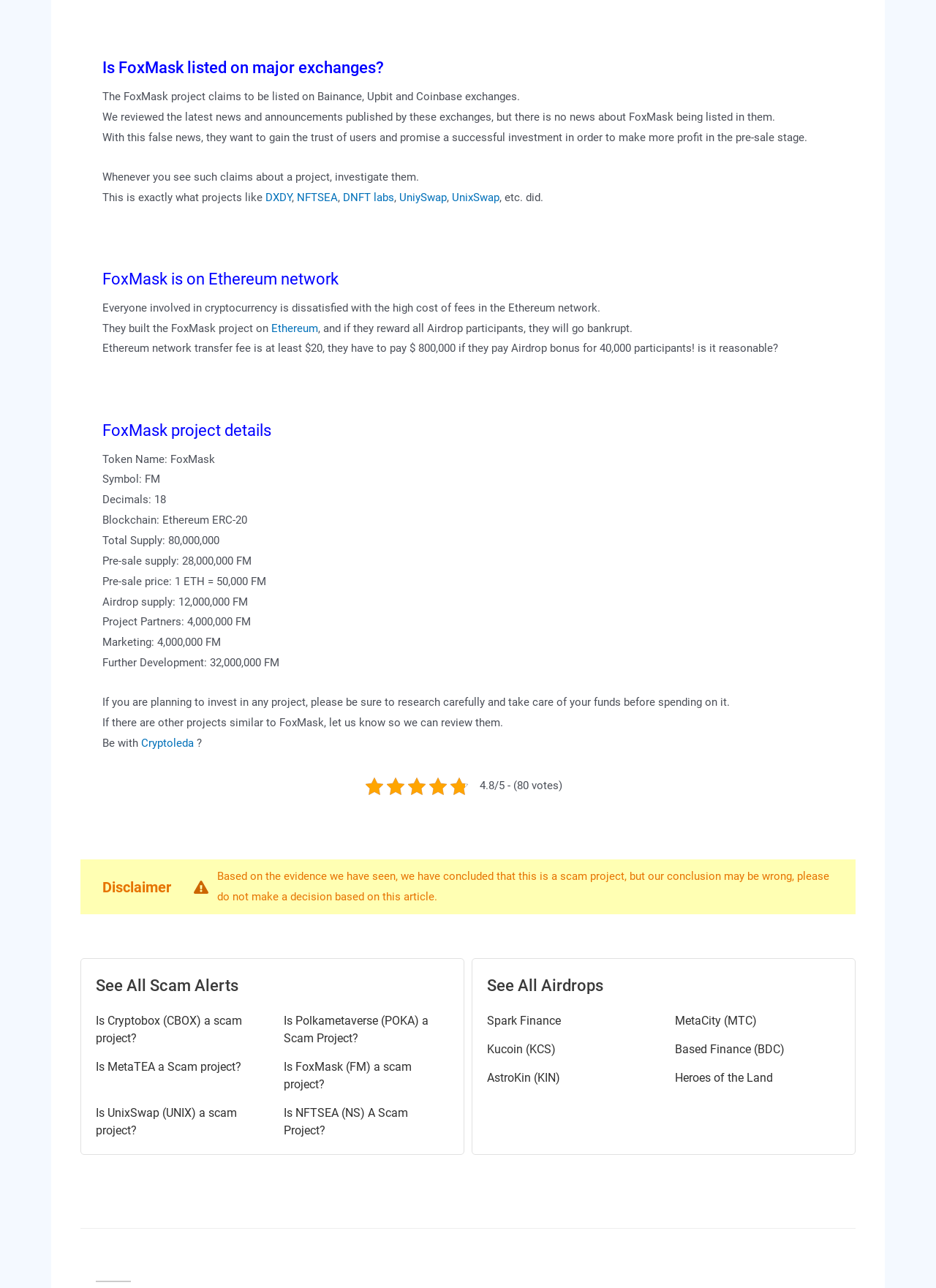Determine the bounding box coordinates of the UI element that matches the following description: "Heroes of the Land". The coordinates should be four float numbers between 0 and 1 in the format [left, top, right, bottom].

[0.721, 0.832, 0.825, 0.842]